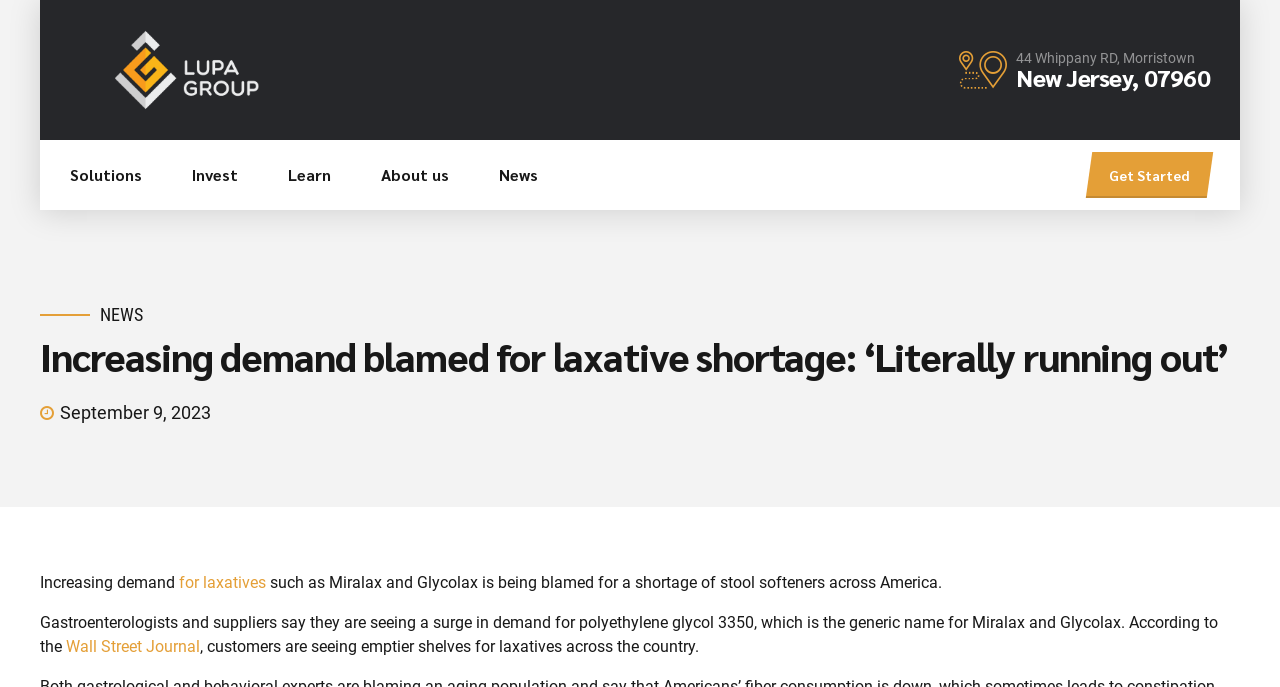Based on the element description: "Corporate responsibility", identify the bounding box coordinates for this UI element. The coordinates must be four float numbers between 0 and 1, listed as [left, top, right, bottom].

[0.039, 0.342, 0.25, 0.407]